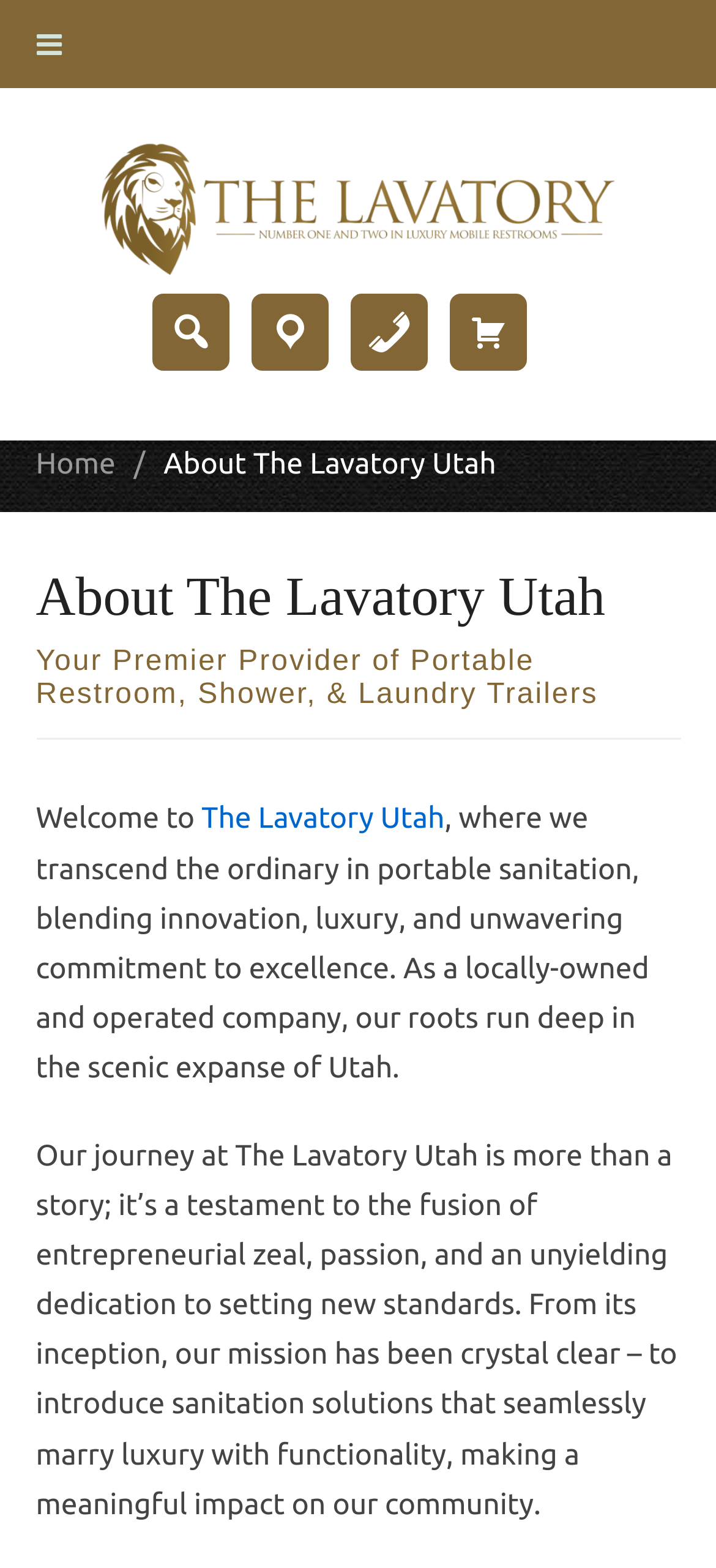Refer to the image and provide an in-depth answer to the question:
How many social media links are present?

The social media links can be found in the top-right corner of the webpage, represented by three icons: '', '', and ''. These icons are commonly used to represent social media platforms.